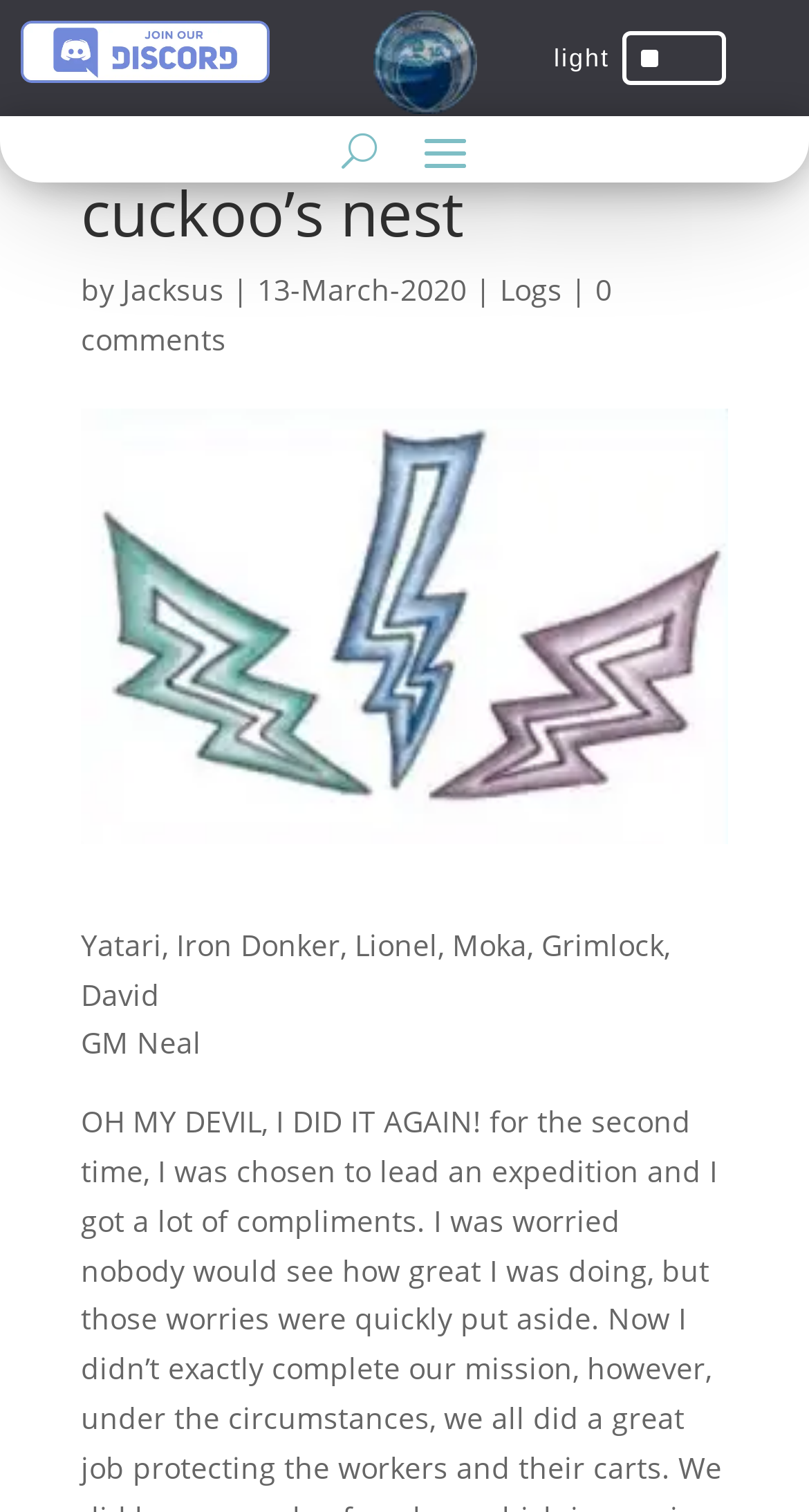Explain the webpage's layout and main content in detail.

The webpage appears to be a blog post or article page. At the top left, there is a small image accompanied by a link. Below this, there is a larger image that takes up a significant portion of the top section of the page.

The main content of the page is divided into two sections. On the left, there is a heading that reads "Two flew over the cuckoo's nest" followed by the author's name "Jacksus" and the date "13-March-2020". Below this, there are links to "Logs" and "0 comments".

On the right side of the page, there is a list of names, including "Yatari, Iron Donker, Lionel, Moka, Grimlock, David", which may be a list of contributors or participants. Below this, there is a mention of "GM Neal", which could be a game master or moderator.

There is also a button with the label "U" located near the top right of the page, and a static text element with a caret symbol (^) near the top right corner.